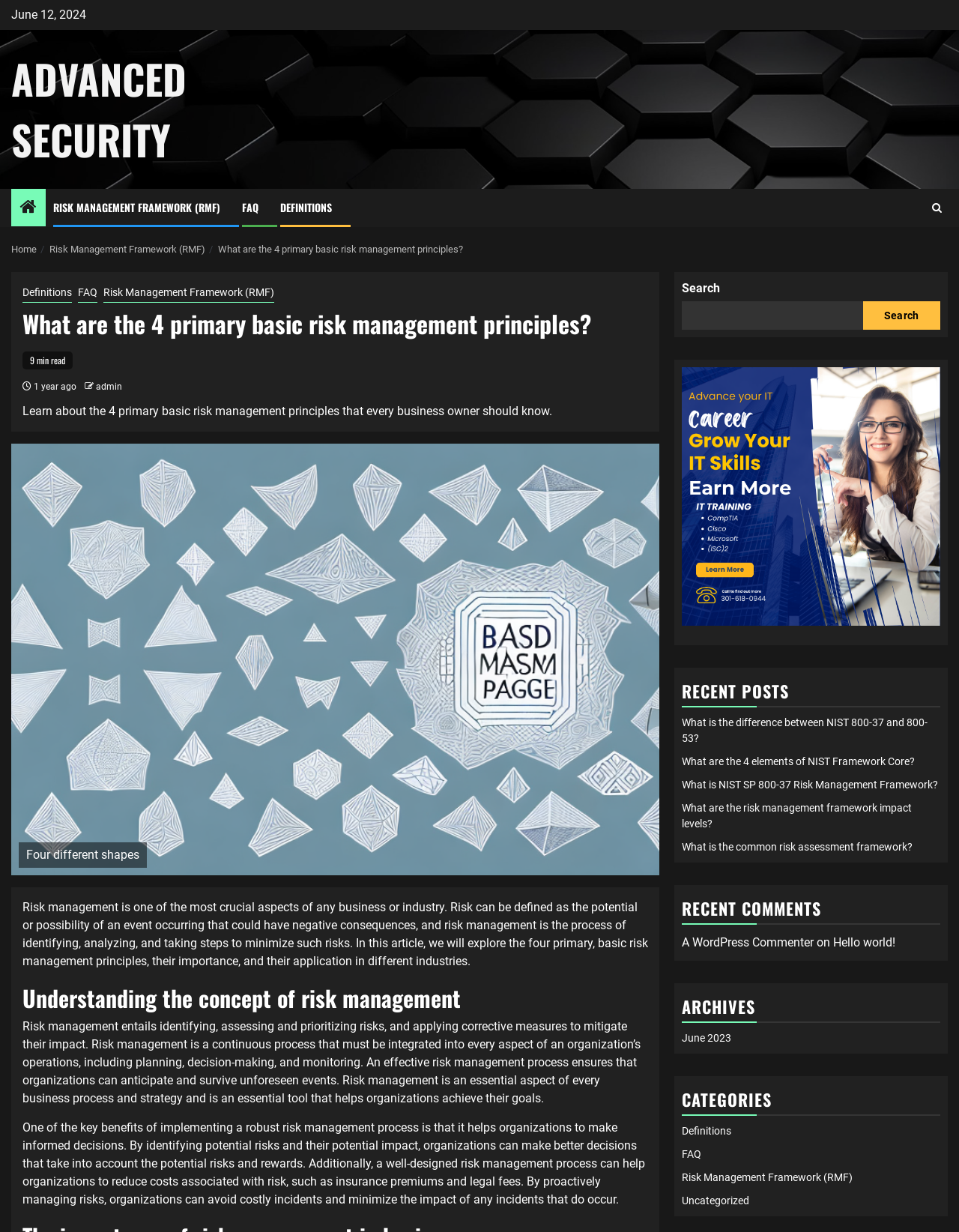What is the date of the article?
Refer to the image and provide a one-word or short phrase answer.

June 12, 2024